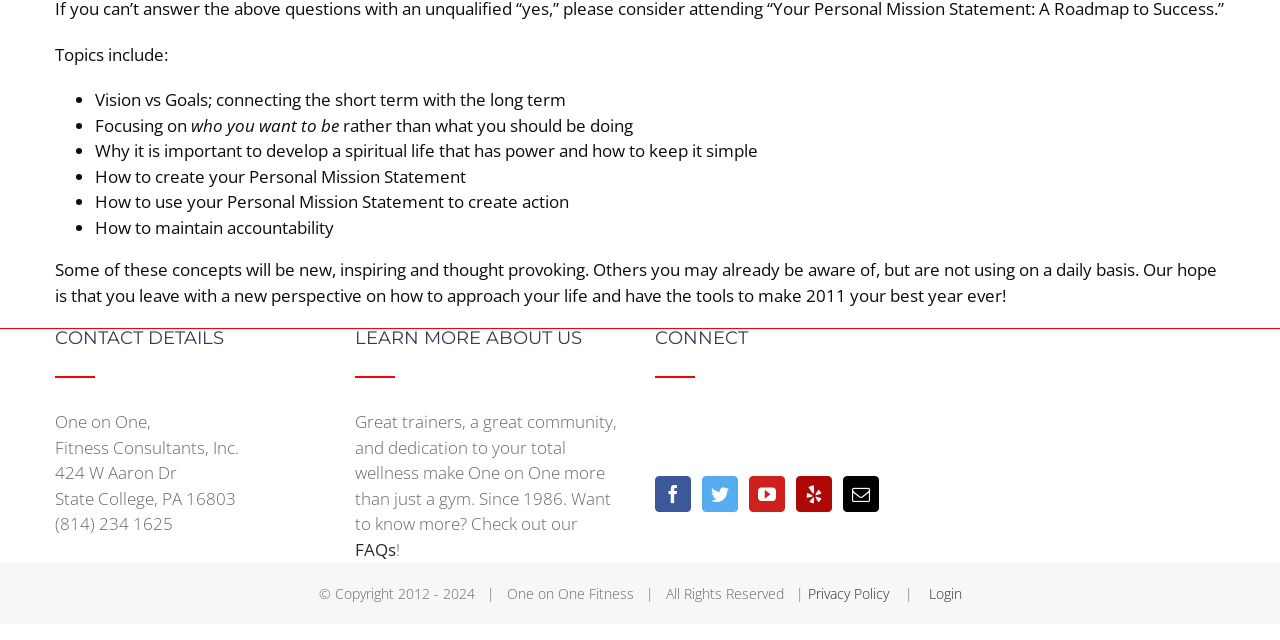Please specify the bounding box coordinates in the format (top-left x, top-left y, bottom-right x, bottom-right y), with values ranging from 0 to 1. Identify the bounding box for the UI component described as follows: Go to Top

[0.904, 0.945, 0.941, 1.0]